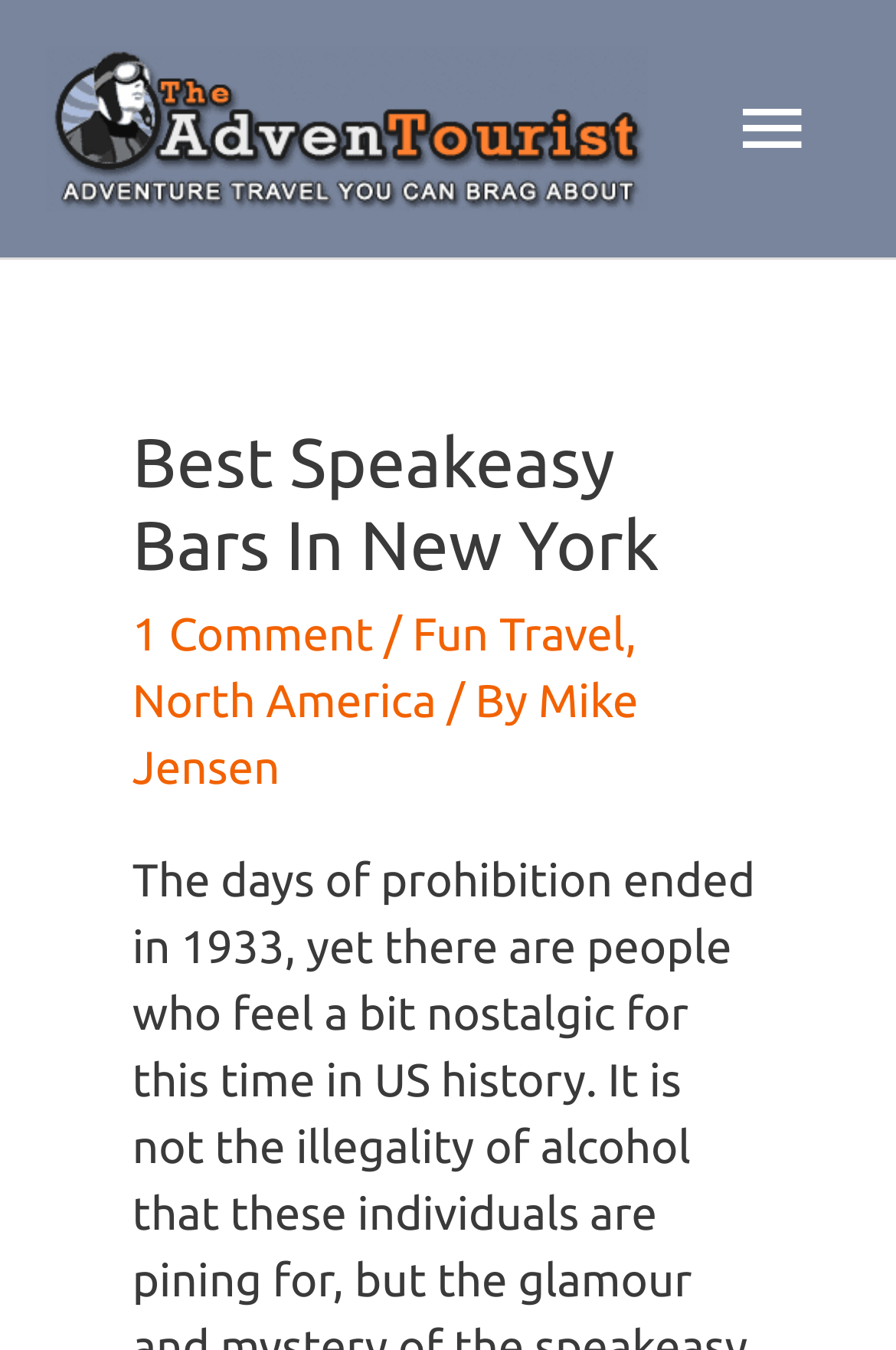How many comments are there on this article?
Please use the visual content to give a single word or phrase answer.

1